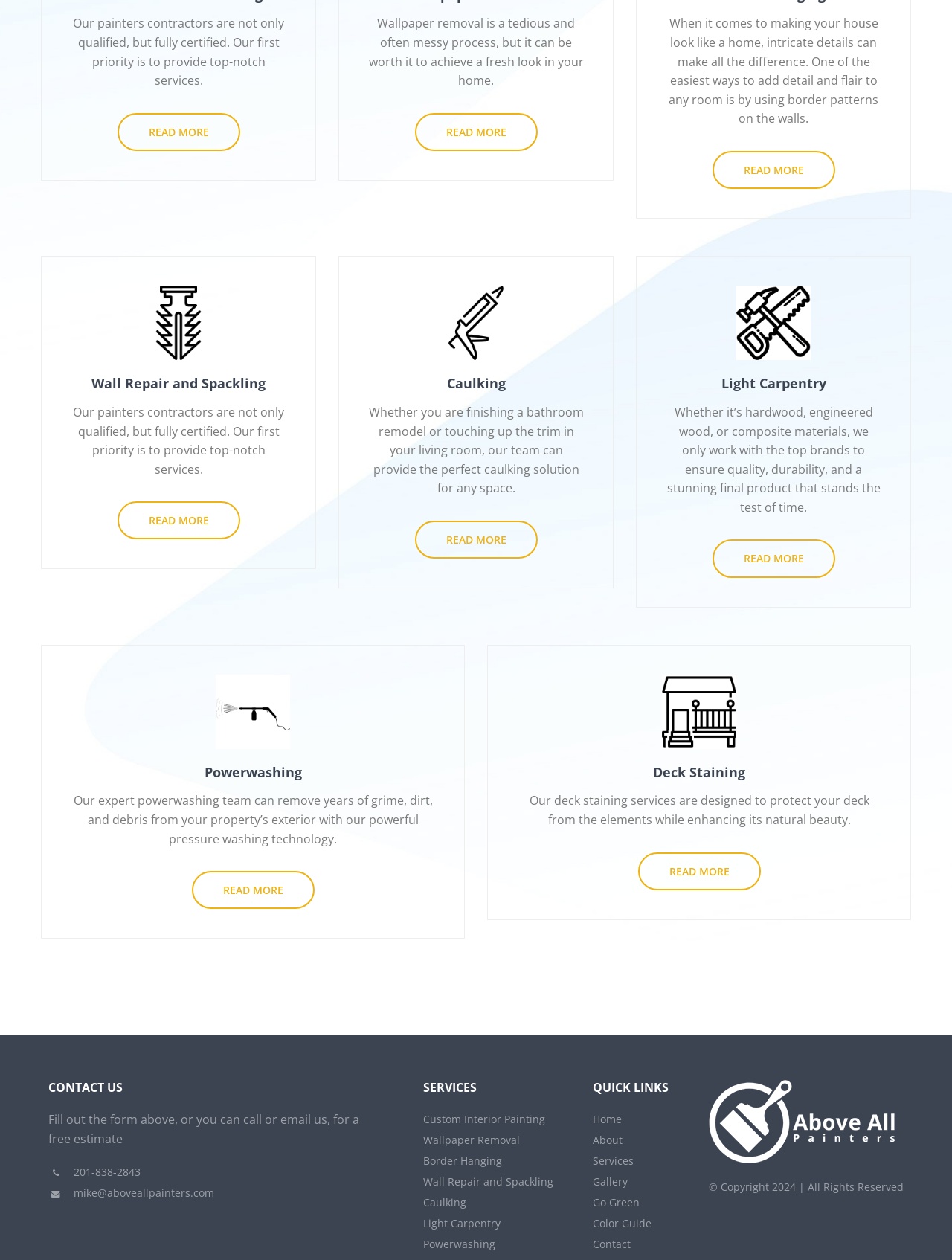From the webpage screenshot, identify the region described by Powerwashing. Provide the bounding box coordinates as (top-left x, top-left y, bottom-right x, bottom-right y), with each value being a floating point number between 0 and 1.

[0.214, 0.605, 0.317, 0.62]